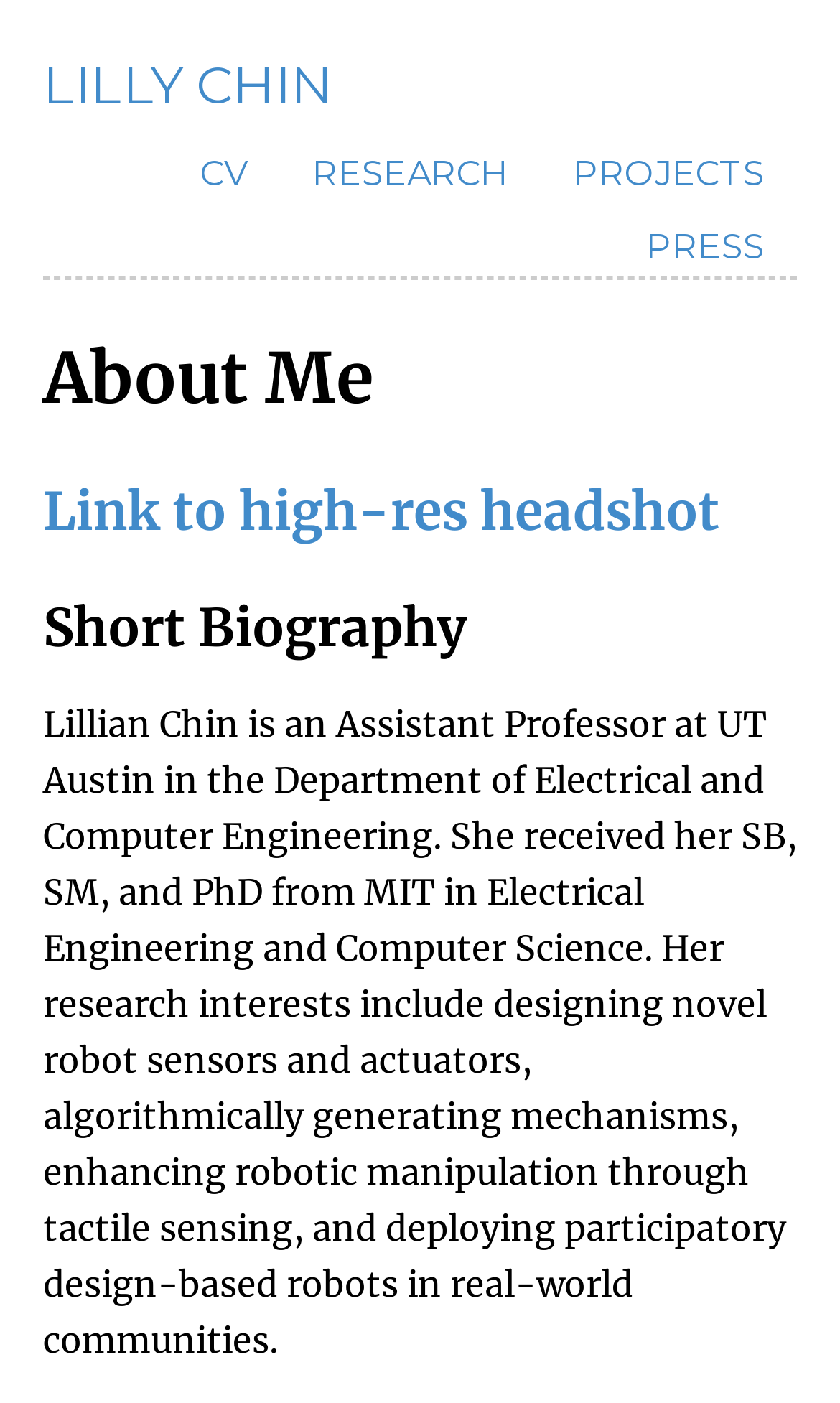What is the degree that Lilly Chin received from MIT?
From the screenshot, supply a one-word or short-phrase answer.

SB, SM, and PhD